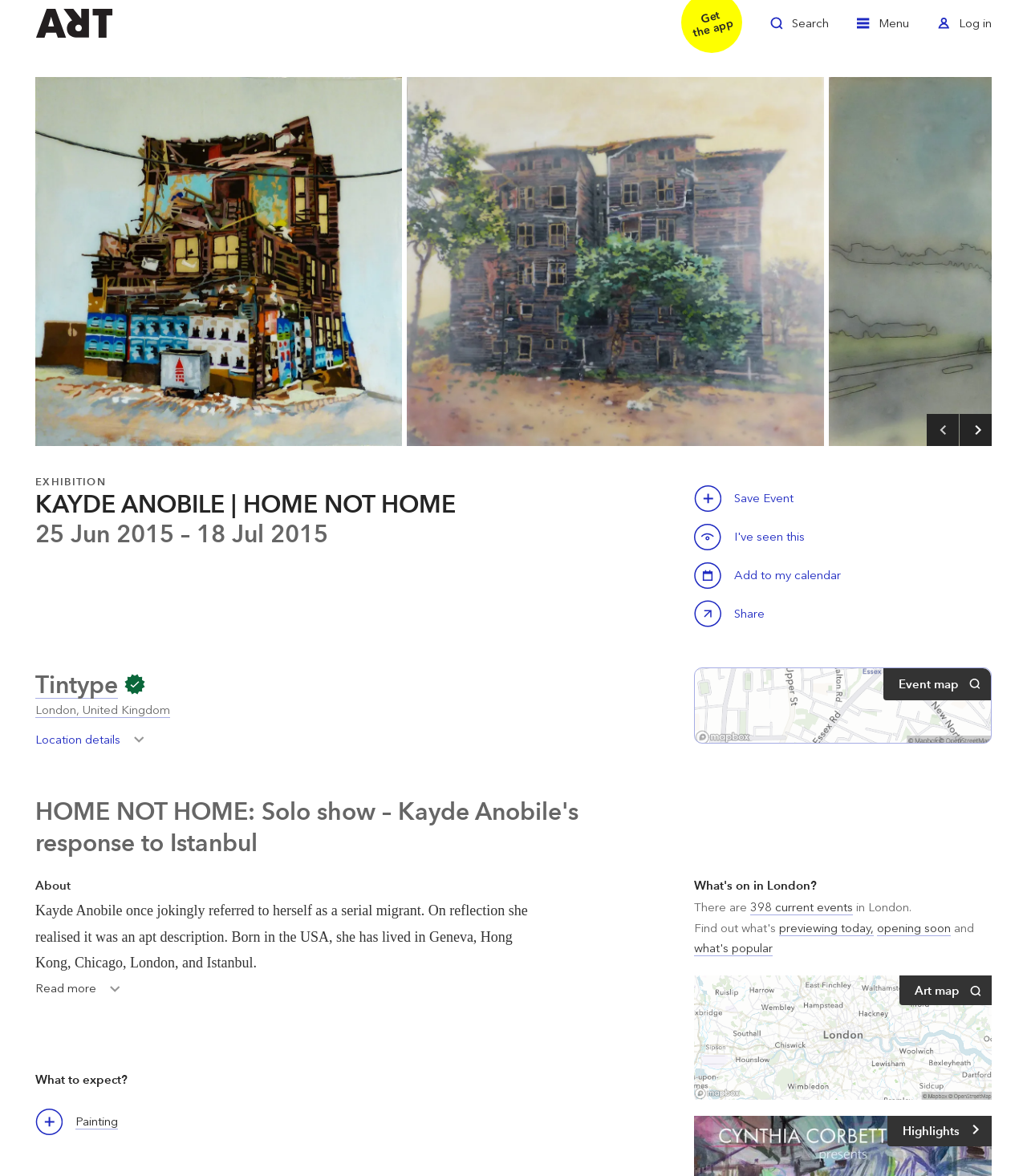Please give the bounding box coordinates of the area that should be clicked to fulfill the following instruction: "Read more about the artist". The coordinates should be in the format of four float numbers from 0 to 1, i.e., [left, top, right, bottom].

[0.034, 0.832, 0.125, 0.859]